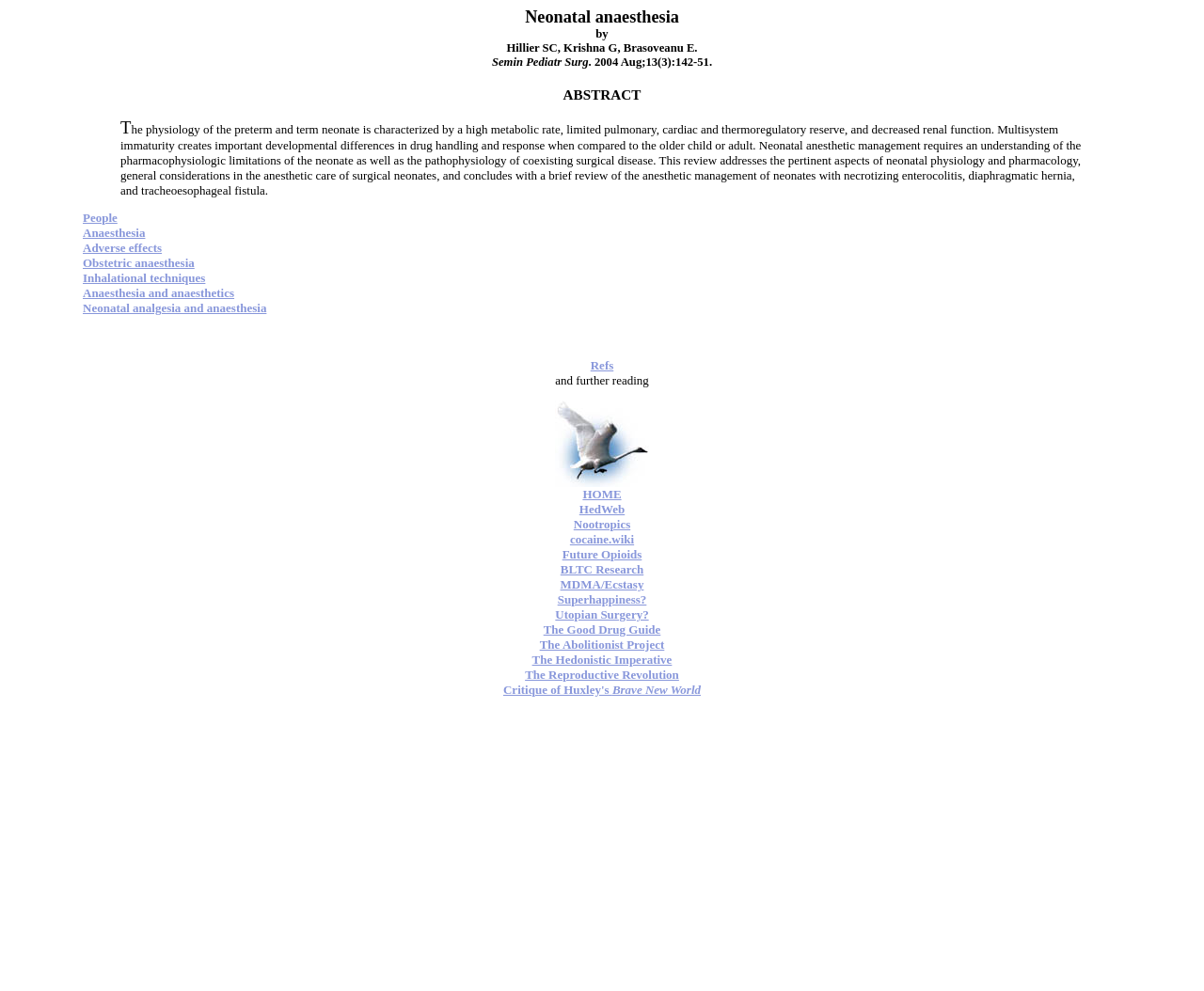Highlight the bounding box coordinates of the element that should be clicked to carry out the following instruction: "Call the phone number". The coordinates must be given as four float numbers ranging from 0 to 1, i.e., [left, top, right, bottom].

None